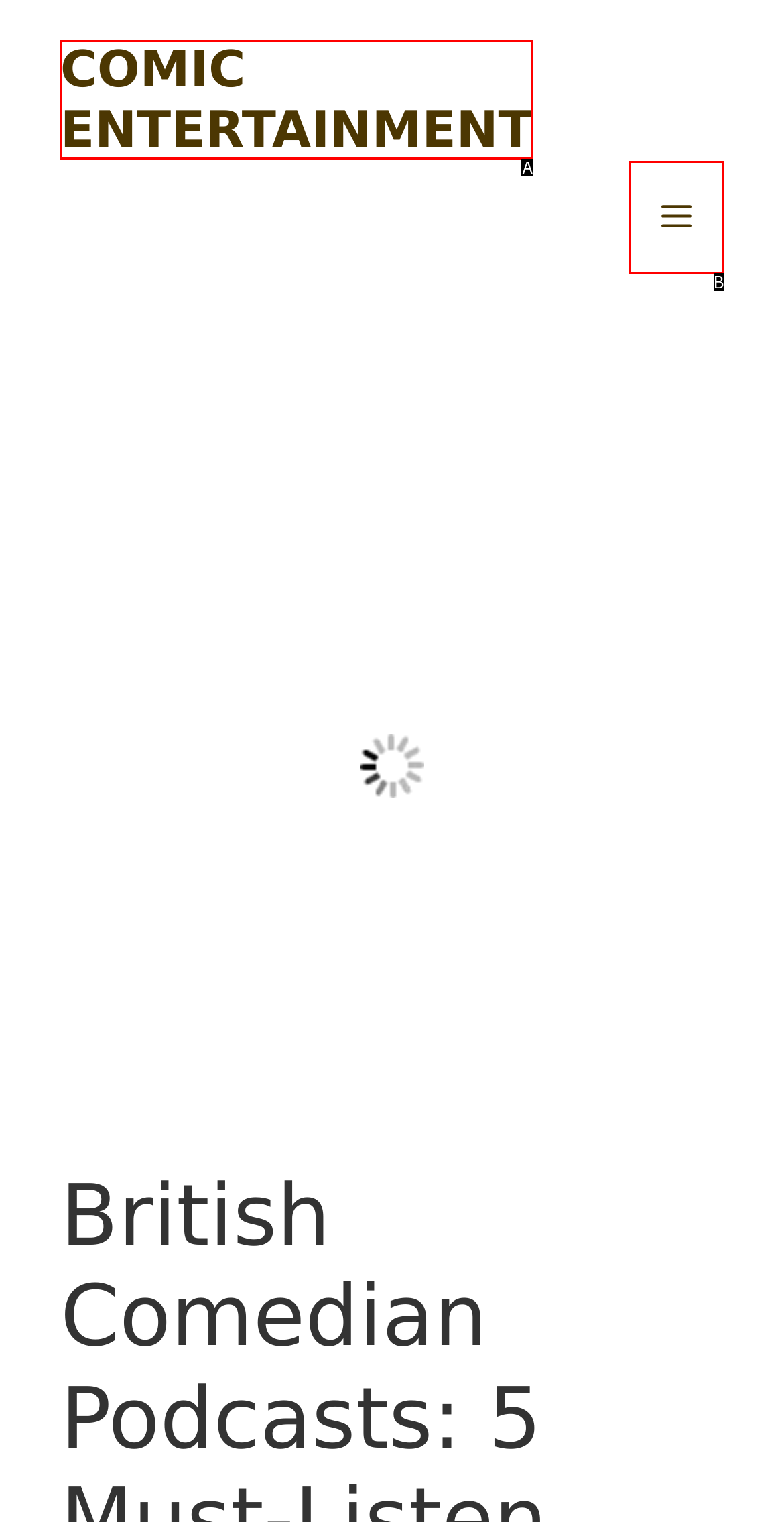Identify the letter of the option that best matches the following description: Menu. Respond with the letter directly.

B